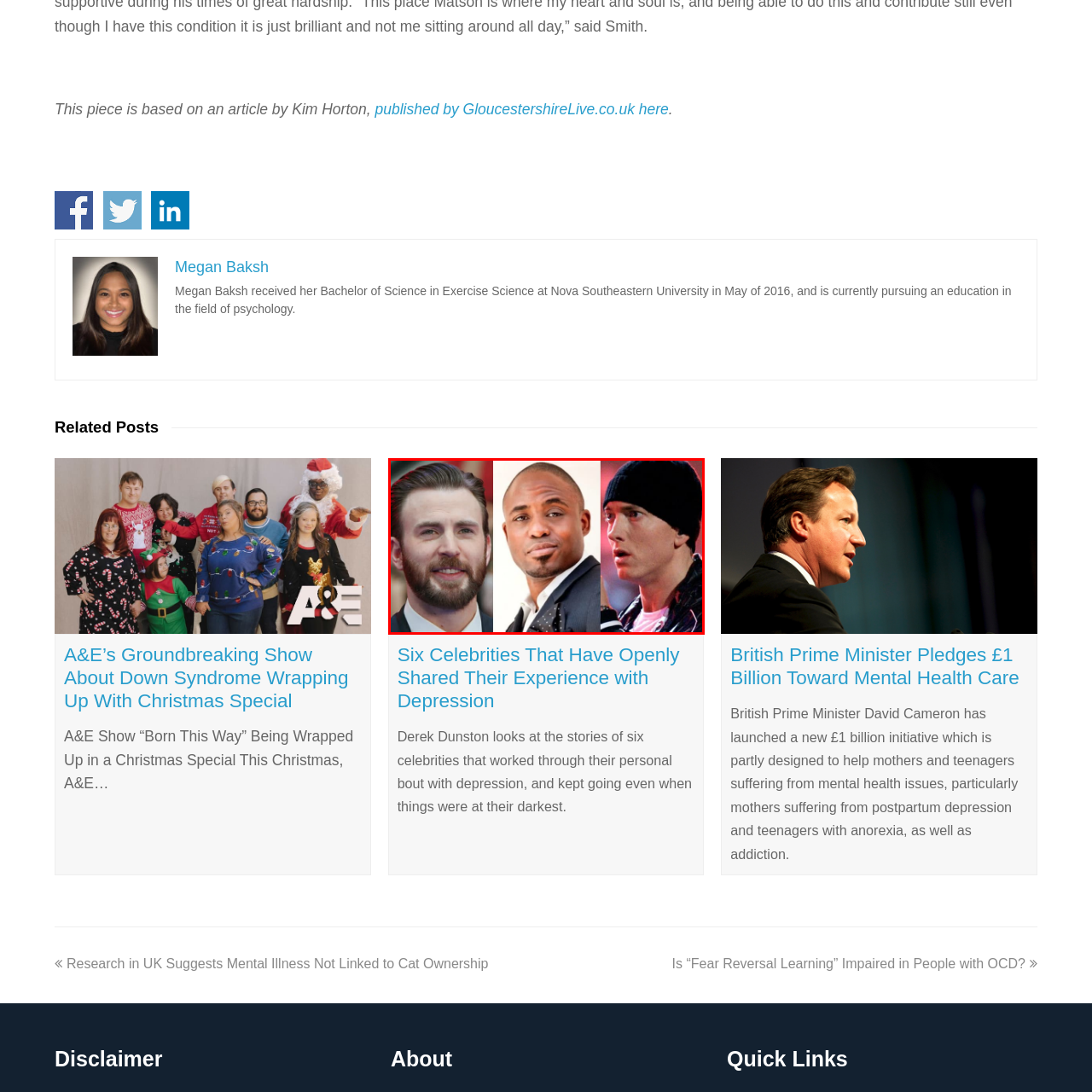Focus on the content inside the red-outlined area of the image and answer the ensuing question in detail, utilizing the information presented: What is the center figure known for?

According to the caption, the center figure is noted for his striking presence and has made significant contributions across various industries, particularly known for his influential voice in cultural discussions.